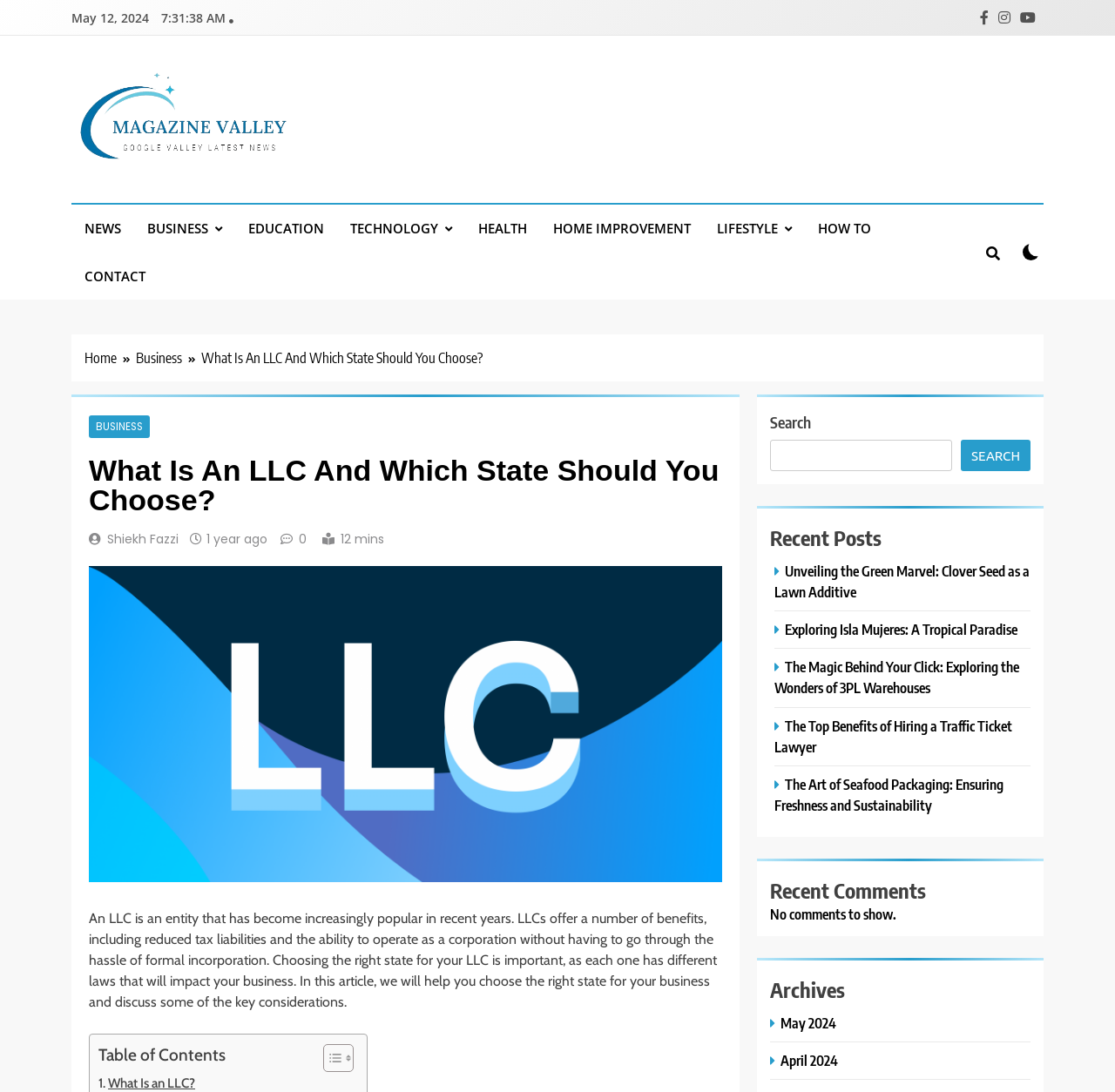Extract the top-level heading from the webpage and provide its text.

What Is An LLC And Which State Should You Choose?